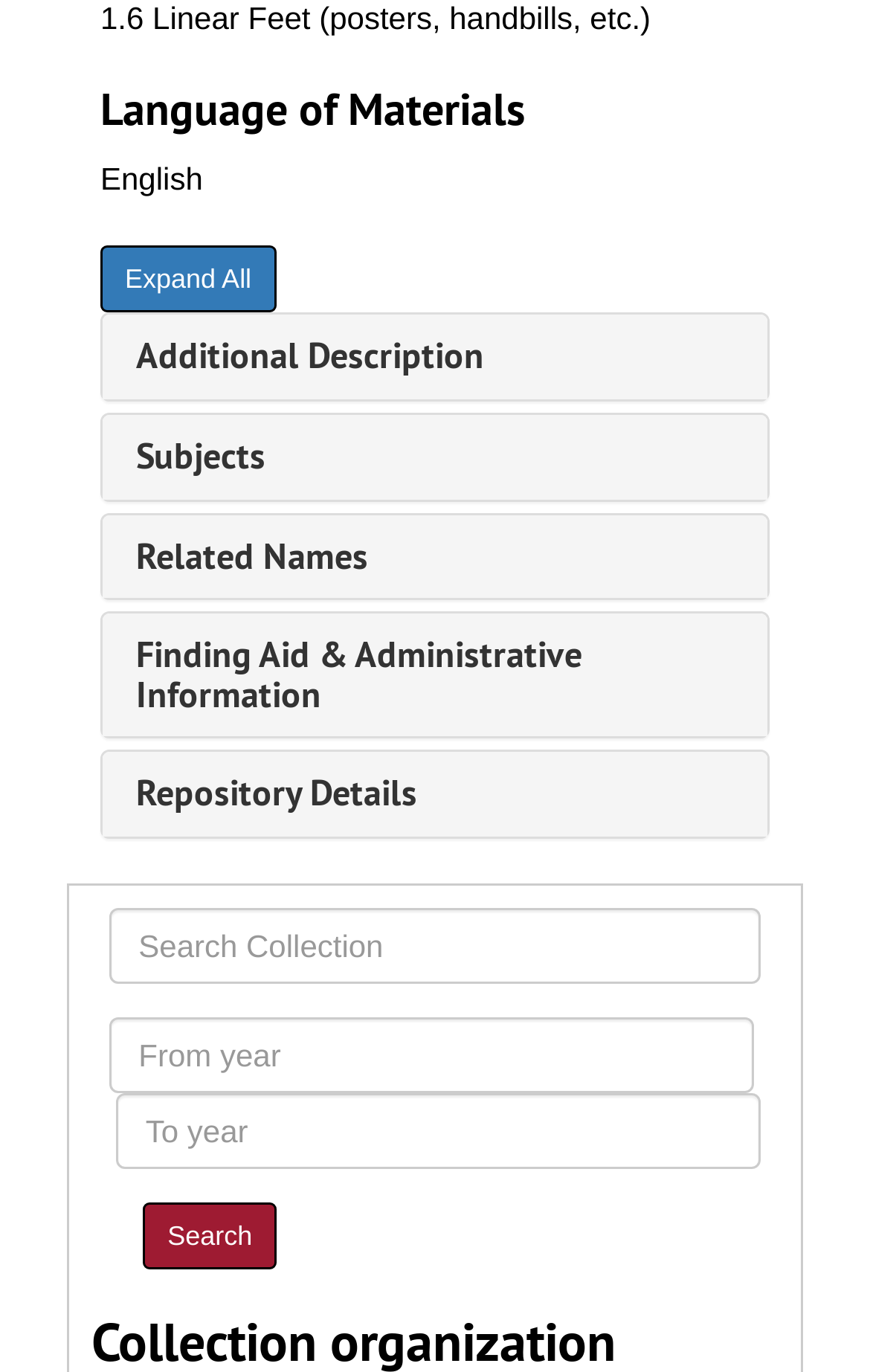Kindly respond to the following question with a single word or a brief phrase: 
What is the language of the materials?

English